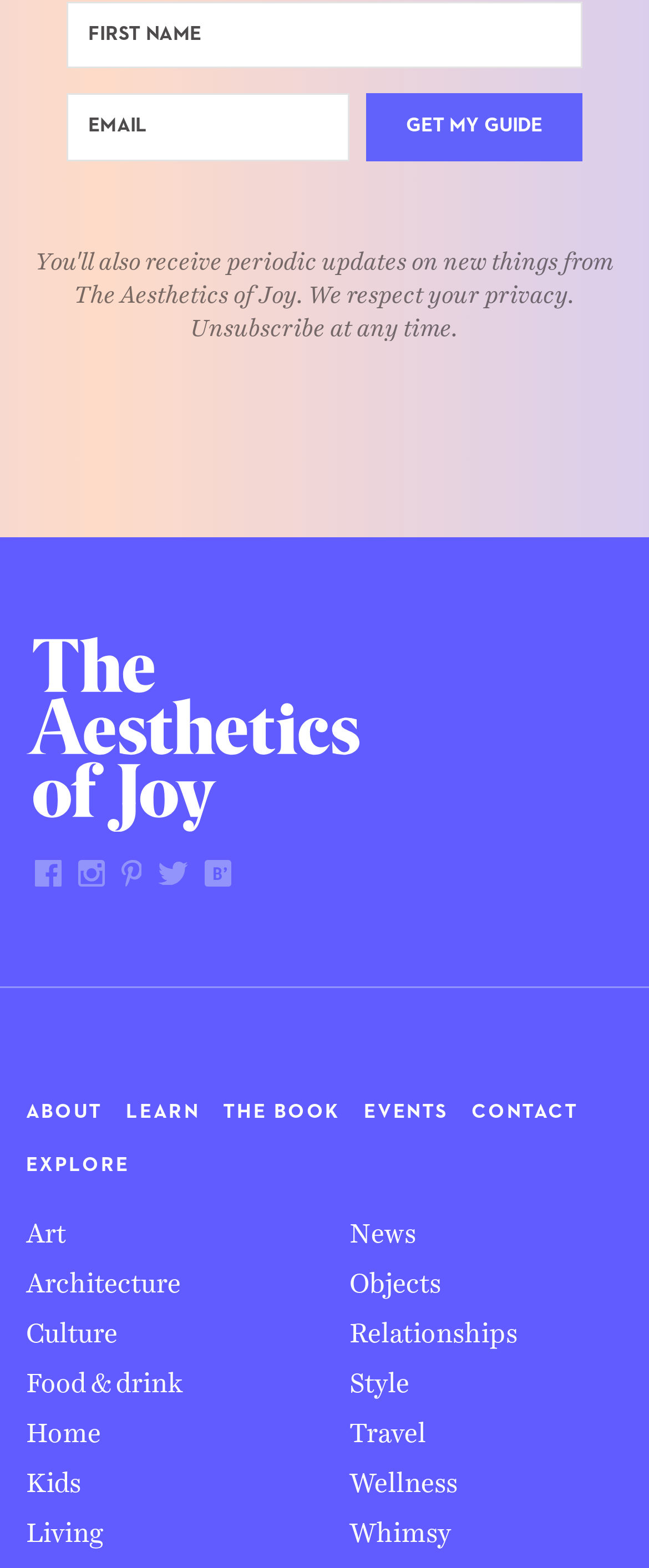Determine the bounding box for the described HTML element: "The Book". Ensure the coordinates are four float numbers between 0 and 1 in the format [left, top, right, bottom].

[0.344, 0.704, 0.525, 0.716]